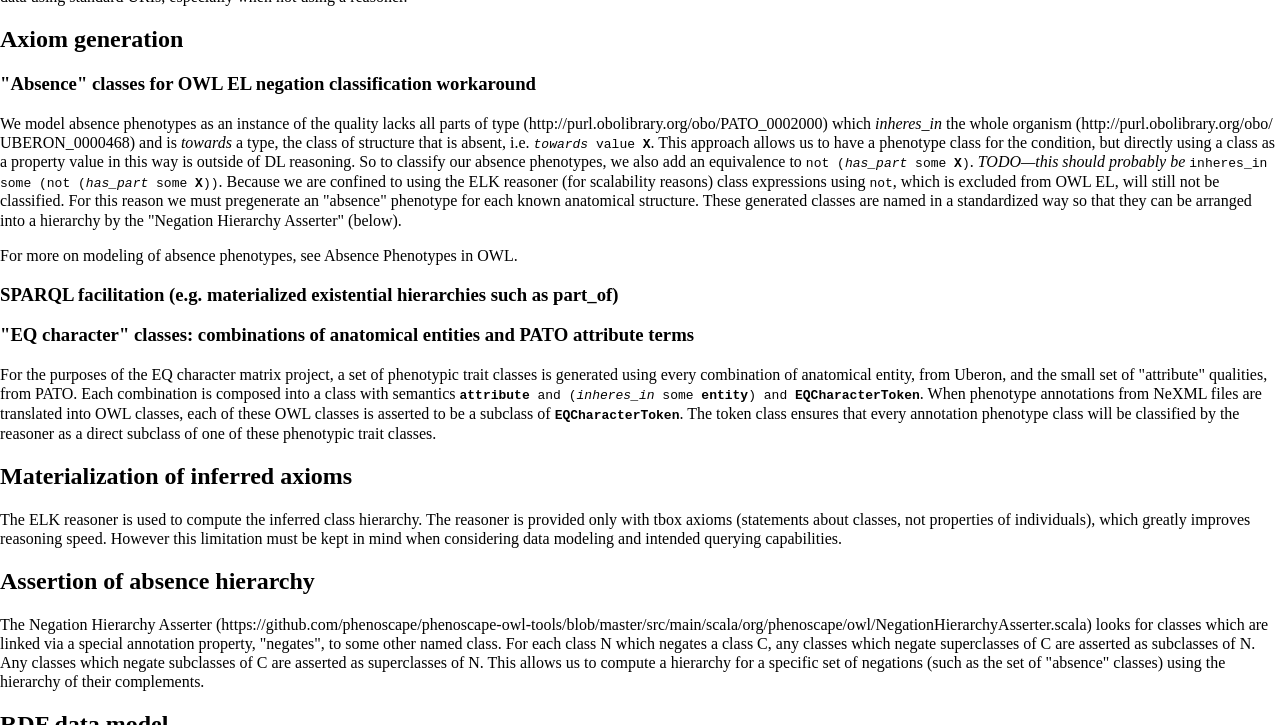Respond to the following question with a brief word or phrase:
What is the reason for using the ELK reasoner?

Scalability reasons